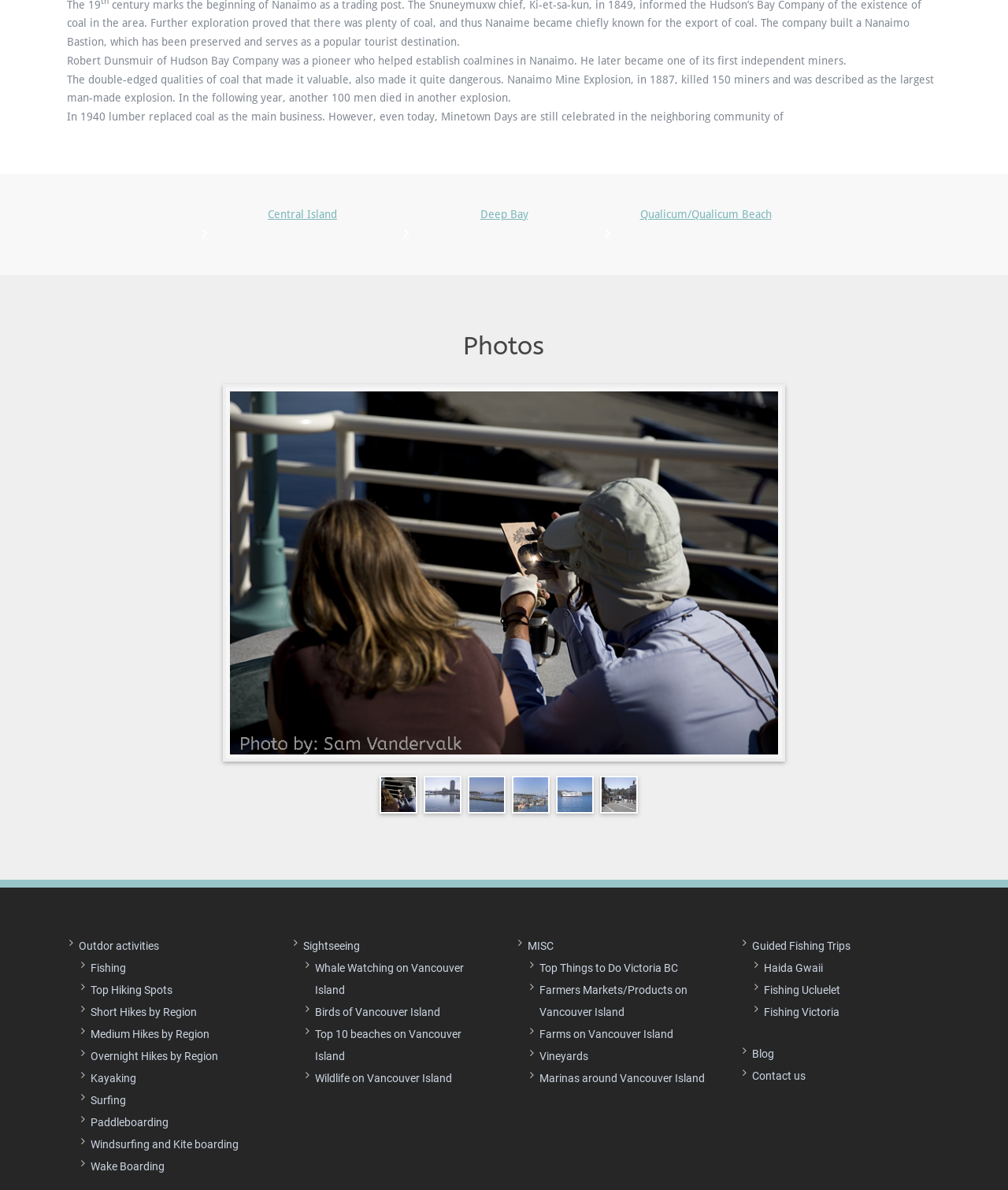Please give the bounding box coordinates of the area that should be clicked to fulfill the following instruction: "Click on the 'Overman Foundation' link". The coordinates should be in the format of four float numbers from 0 to 1, i.e., [left, top, right, bottom].

None